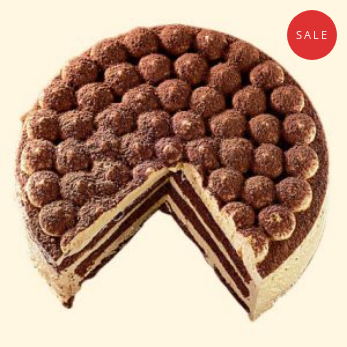What is revealed when a slice of the cake is removed?
Kindly give a detailed and elaborate answer to the question.

According to the caption, 'a slice has been removed, revealing the soft layers of coffee-infused sponge and creamy filling tucked within', implying that the removal of a slice exposes the internal layers of the cake.